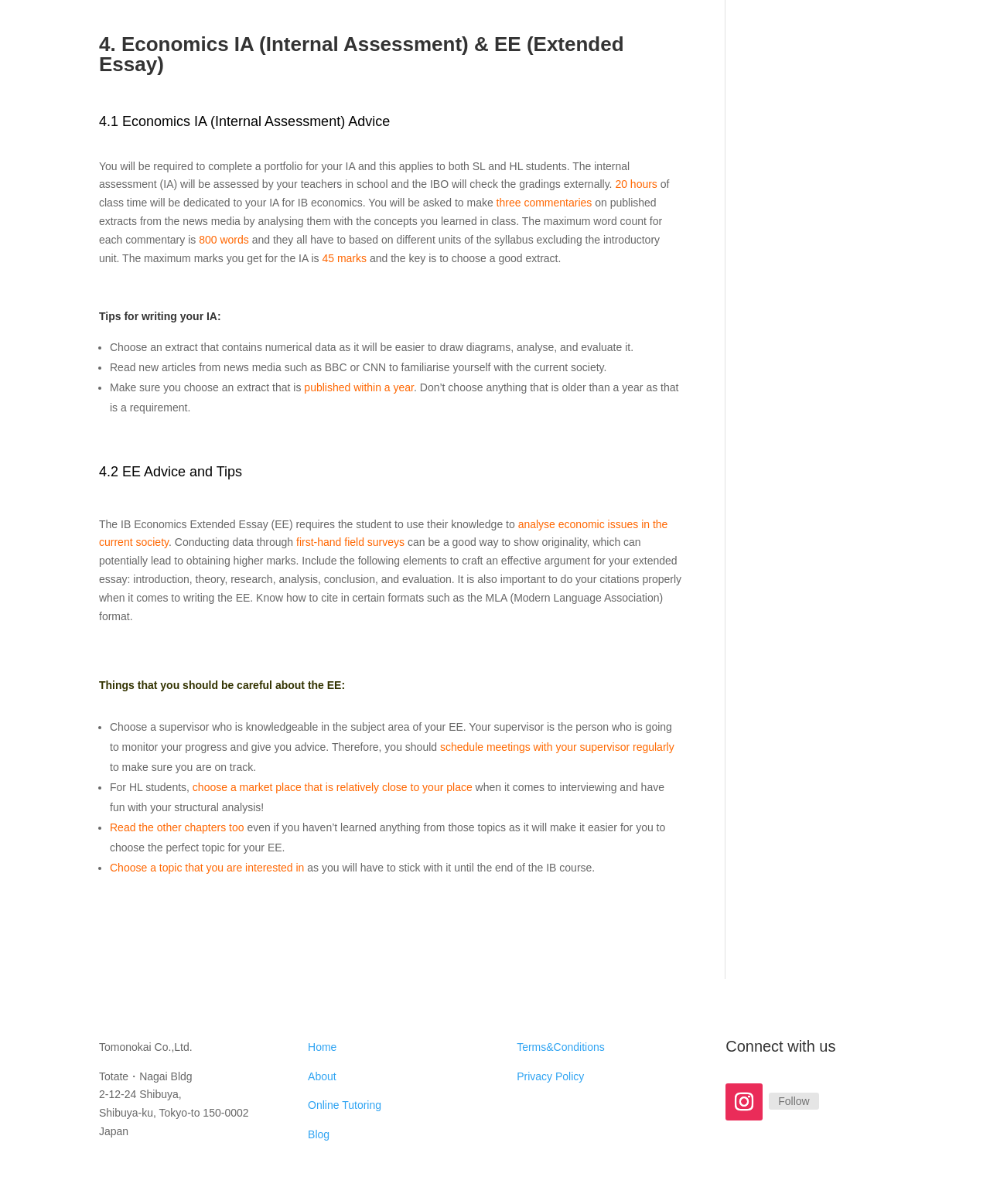Determine the bounding box coordinates of the area to click in order to meet this instruction: "Visit the About Us page".

None